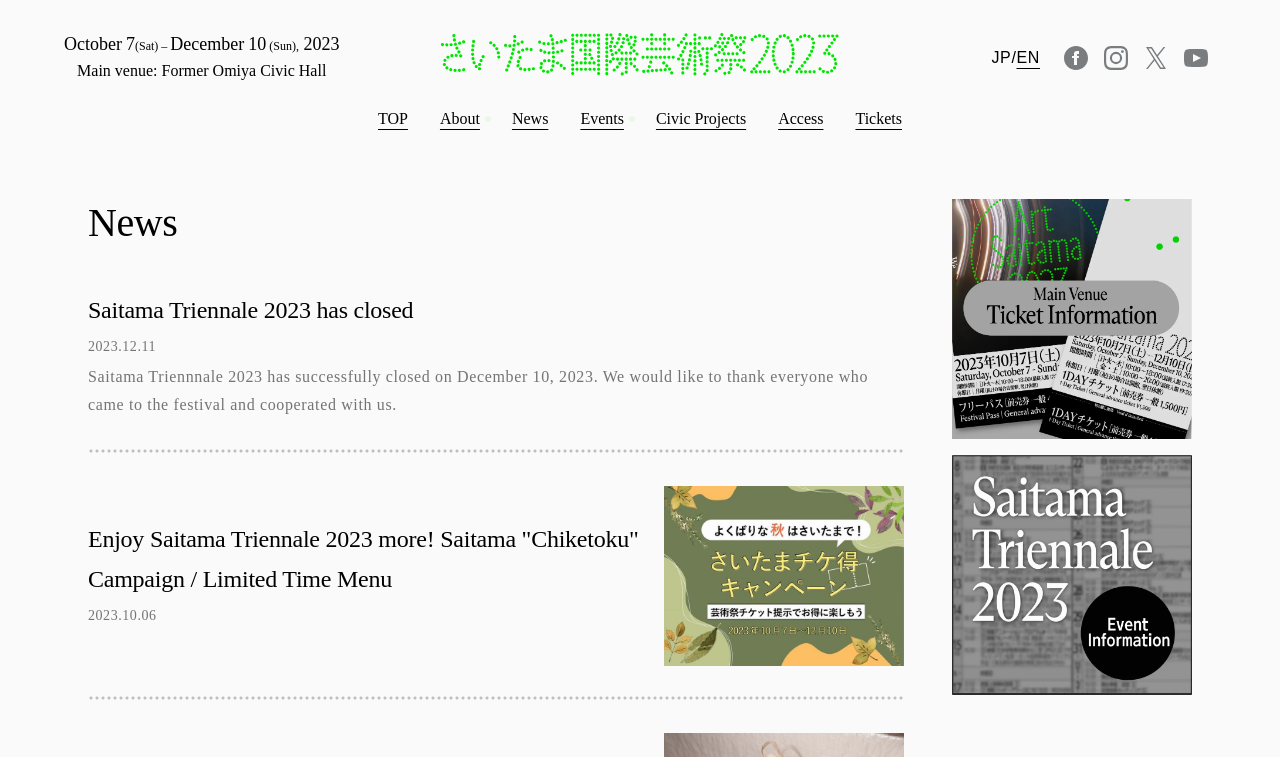Explain the features and main sections of the webpage comprehensively.

This webpage is about the Saitama Triennale 2023, an arts festival held in Saitama City. At the top of the page, there is a date range displayed, "October 7 (Sat) - December 10 (Sun), 2023", along with the main venue, "Former Omiya Civic Hall". 

Below the date range, there is a large heading "さいたま国際芸術祭2023" (Saitama International Art Festival 2023) with a linked image. 

On the top-right corner, there are language selection buttons, "JP" and "EN", and social media links, including Facebook, Instagram, Twitter, and YouTube, each with an accompanying image.

The main content of the page is divided into sections. The first section is a news list, with two news articles. The first article is titled "Saitama Triennale 2023 has closed" and reports on the successful closure of the festival. The second article is titled "Enjoy Saitama Triennale 2023 more! Saitama 'Chiketoku' Campaign / Limited Time Menu" and provides information on a campaign and limited-time menu related to the festival. 

On the right side of the page, there is a complementary section with a weather forecast for Saitama City and a banner area with two ticket purchase banners. 

At the bottom of the page, there is a footer menu with various links, including "TOP", "About", "News", "Events", "Civic Projects", "Access", and "Tickets".